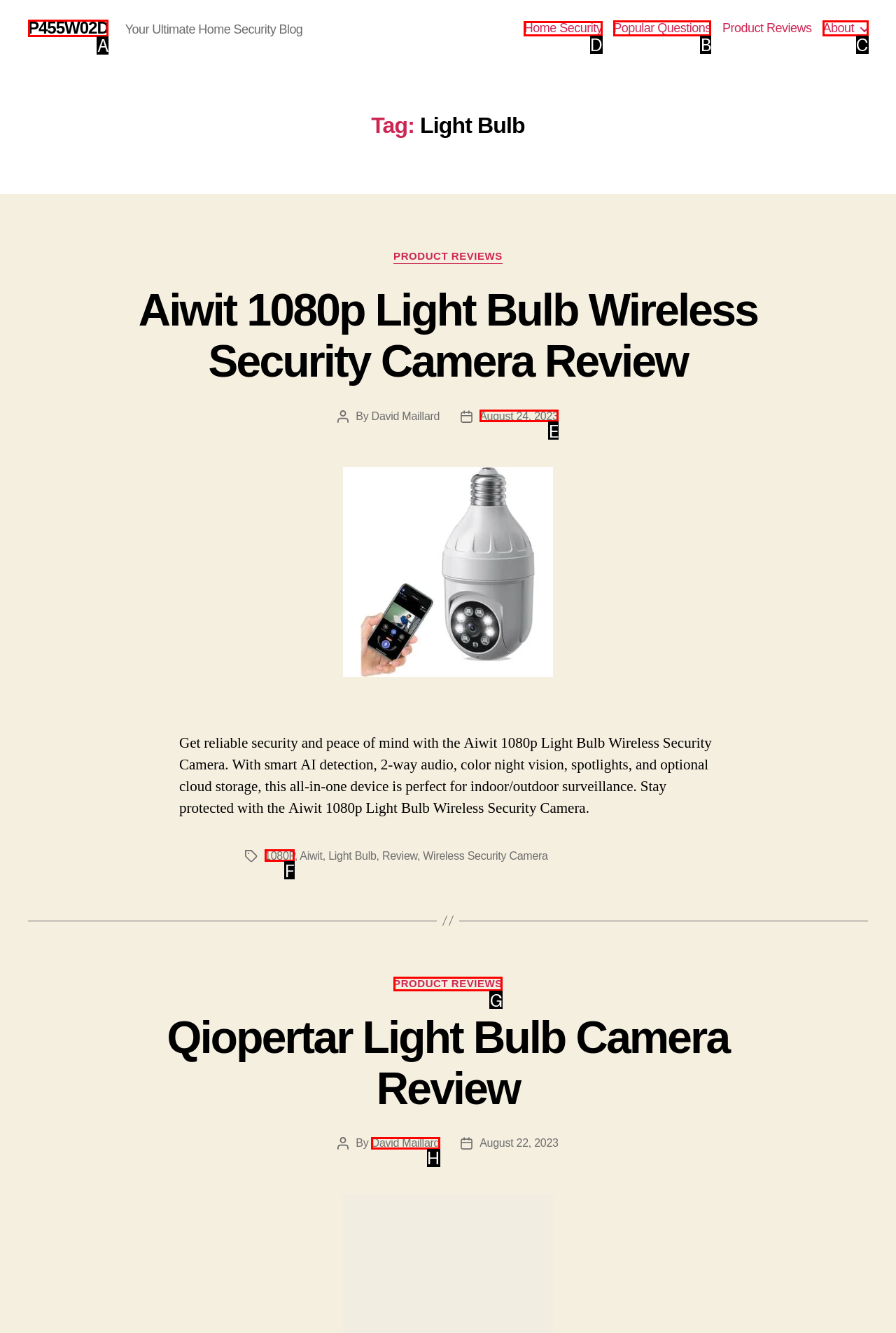Choose the HTML element that needs to be clicked for the given task: Click on Home Security Respond by giving the letter of the chosen option.

D